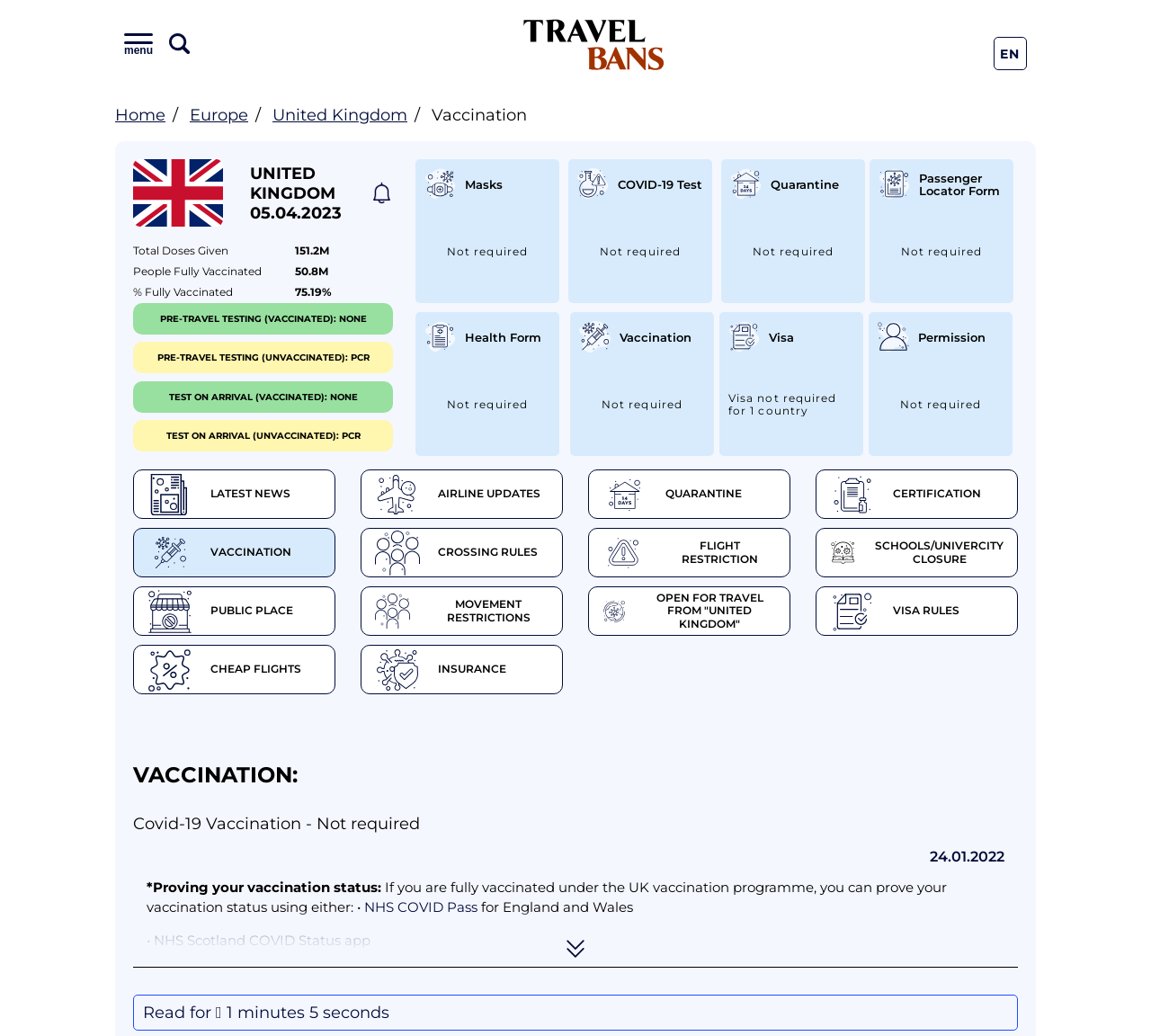Please specify the bounding box coordinates in the format (top-left x, top-left y, bottom-right x, bottom-right y), with all values as floating point numbers between 0 and 1. Identify the bounding box of the UI element described by: NHS Scotland COVID Status app

[0.134, 0.899, 0.322, 0.916]